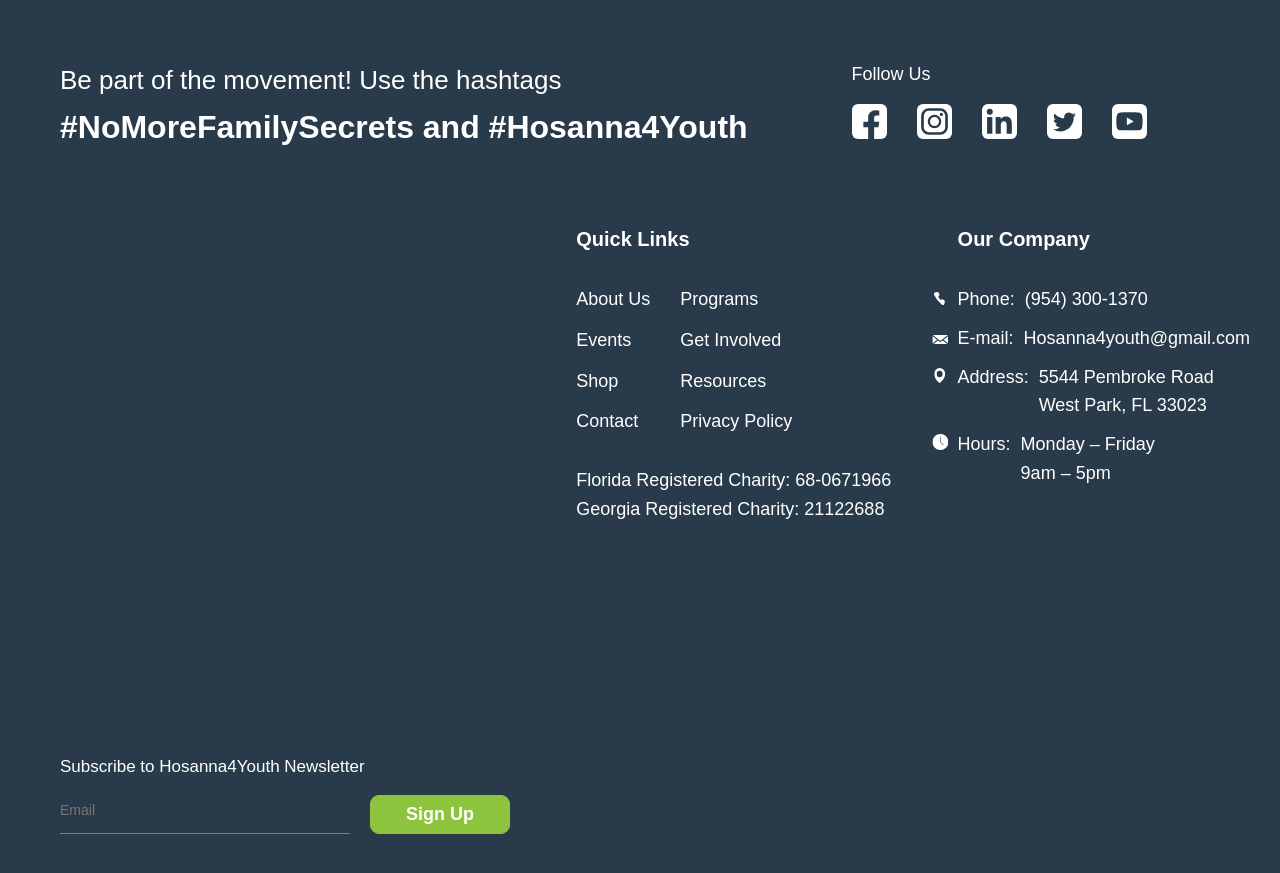Locate the bounding box coordinates of the item that should be clicked to fulfill the instruction: "Visit Shop".

[0.45, 0.044, 0.483, 0.077]